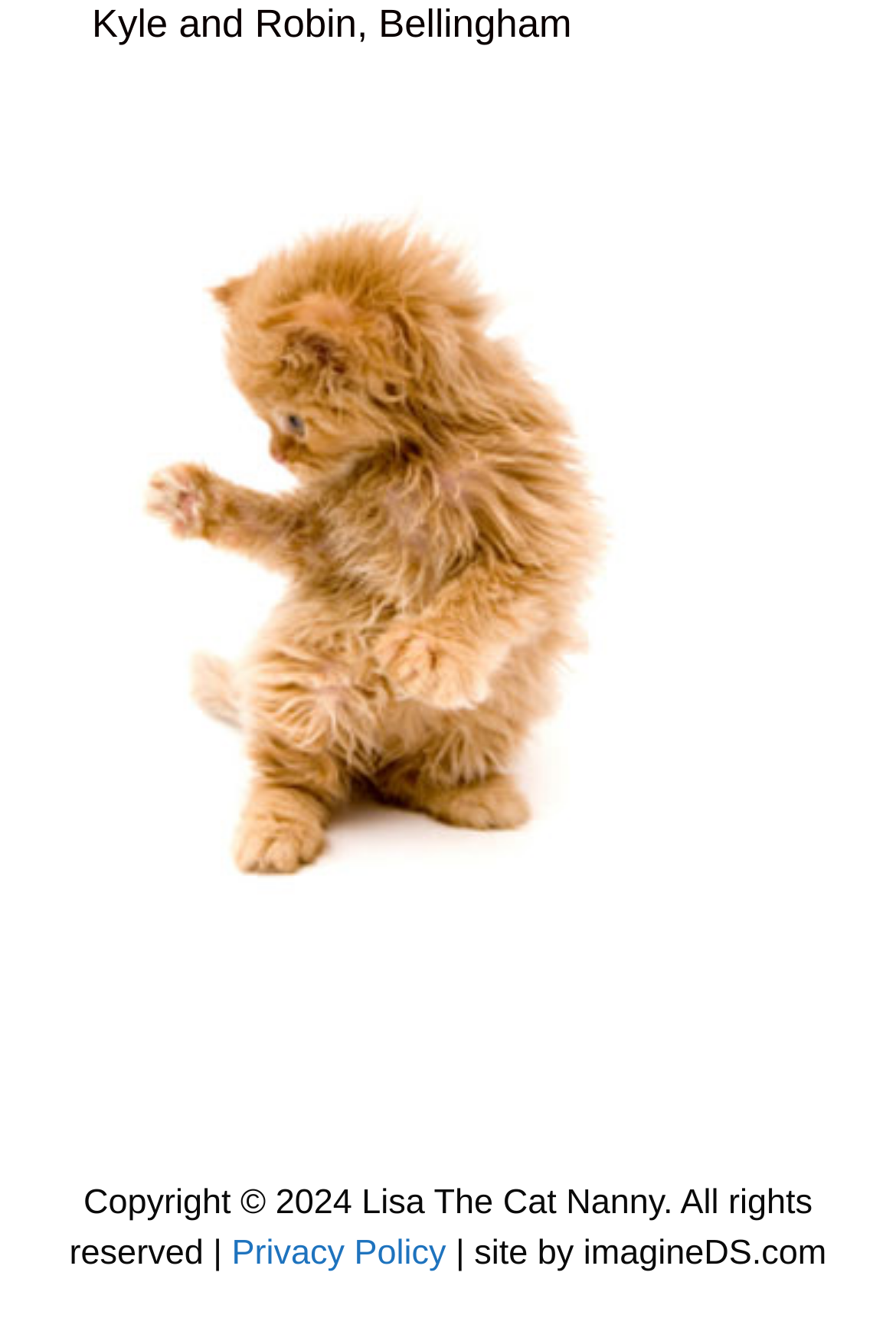Identify the bounding box coordinates for the UI element described as: "Privacy Policy". The coordinates should be provided as four floats between 0 and 1: [left, top, right, bottom].

[0.258, 0.929, 0.498, 0.958]